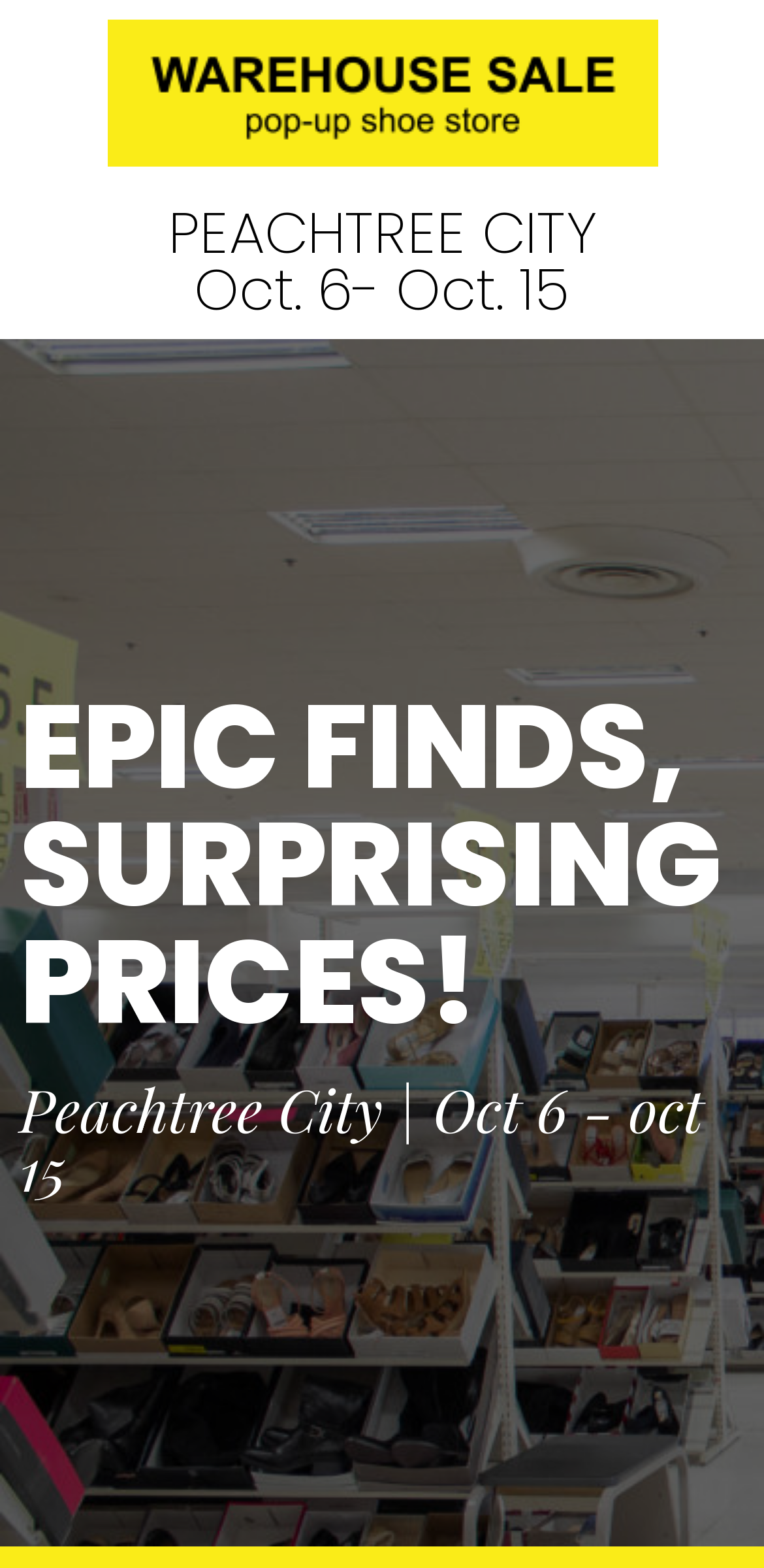Please find and provide the title of the webpage.

EPIC FINDS,
SURPRISING PRICES!